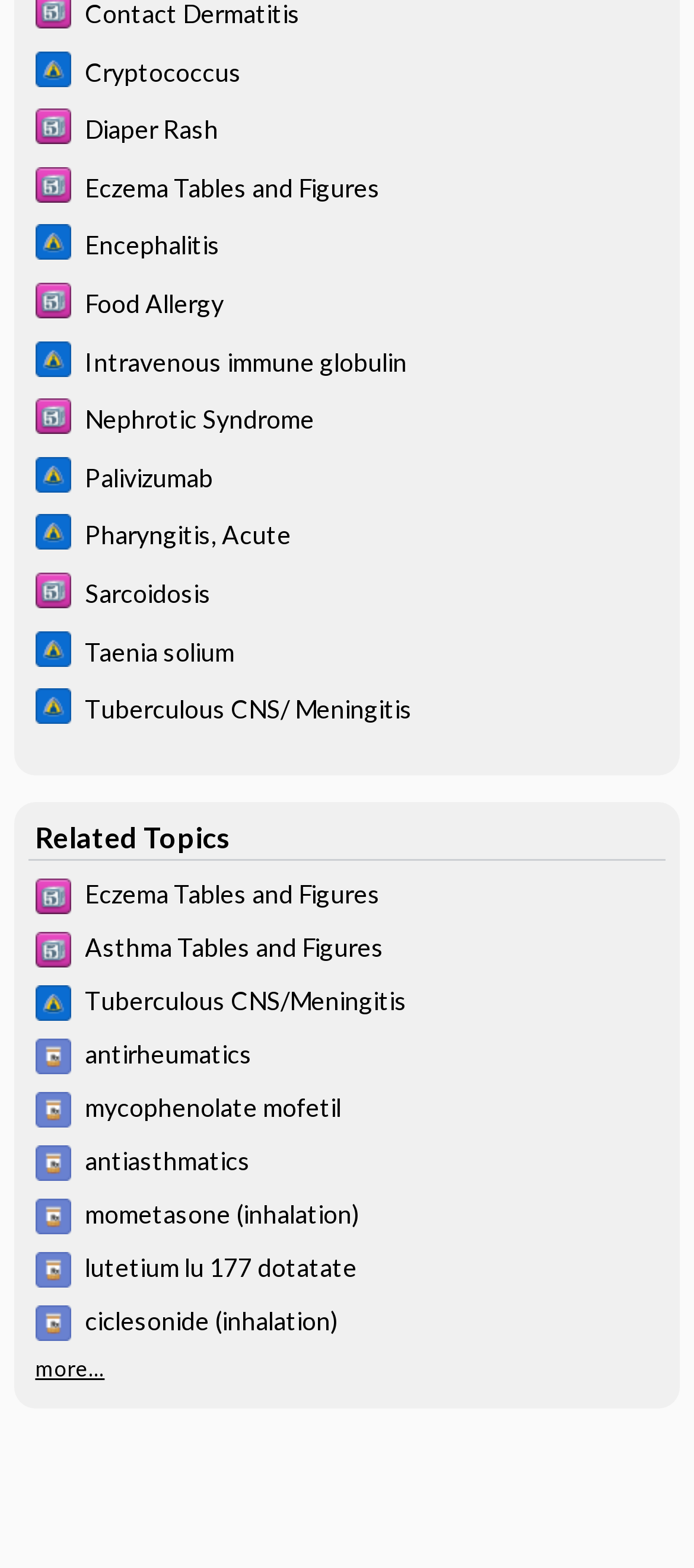Please specify the bounding box coordinates of the clickable section necessary to execute the following command: "Click on more...".

[0.051, 0.866, 0.151, 0.88]